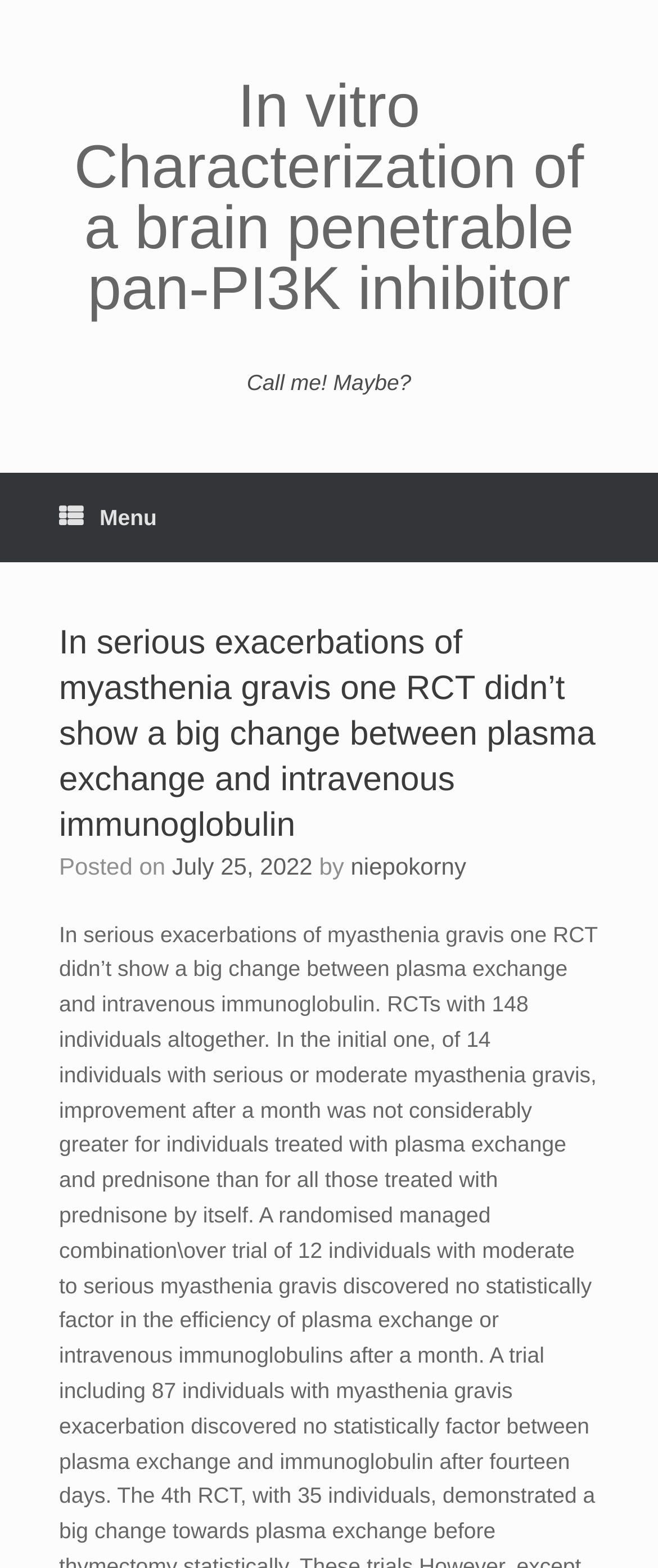Calculate the bounding box coordinates of the UI element given the description: "Menu".

[0.0, 0.301, 0.328, 0.358]